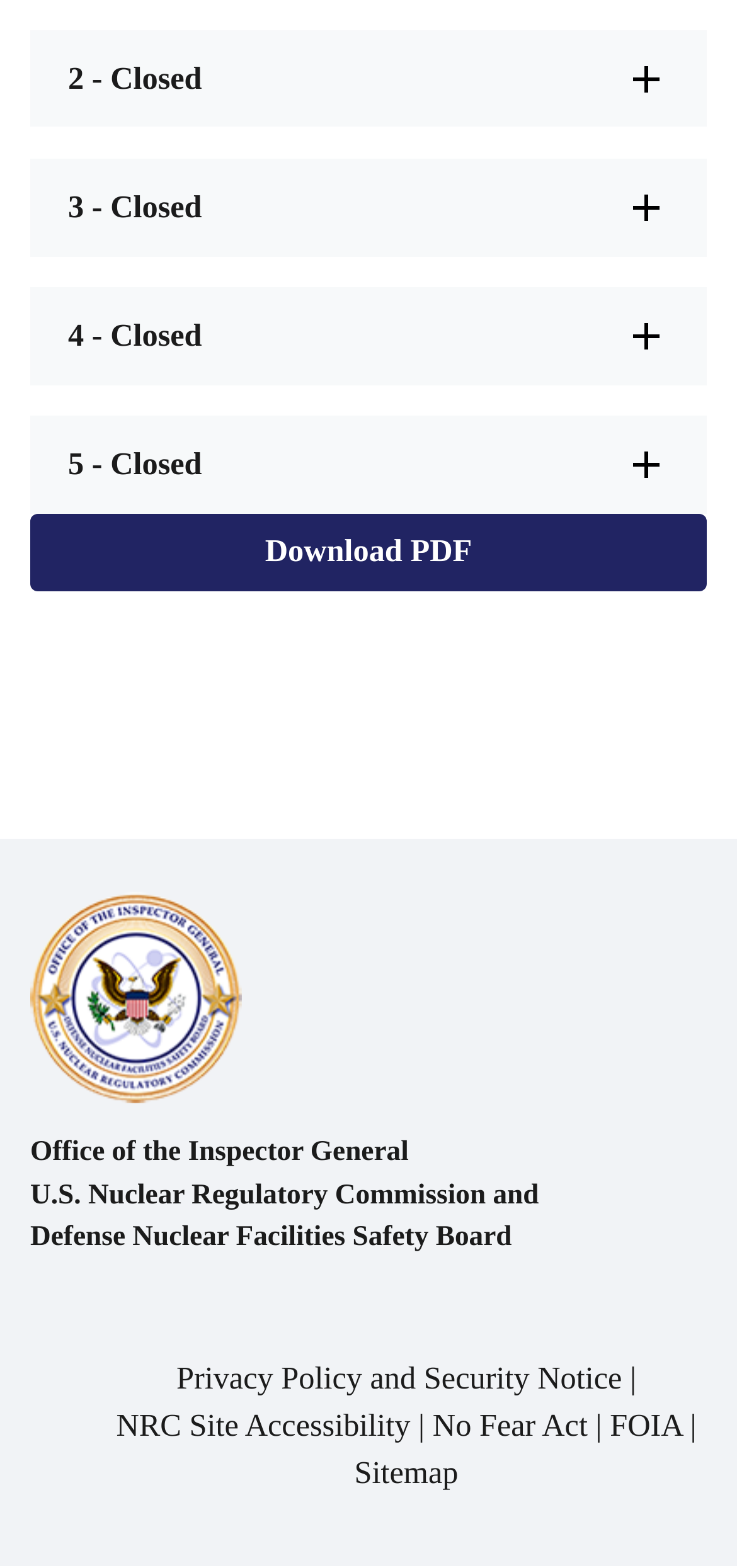Please provide the bounding box coordinates for the element that needs to be clicked to perform the instruction: "Visit Kent Wedding Venues". The coordinates must consist of four float numbers between 0 and 1, formatted as [left, top, right, bottom].

None